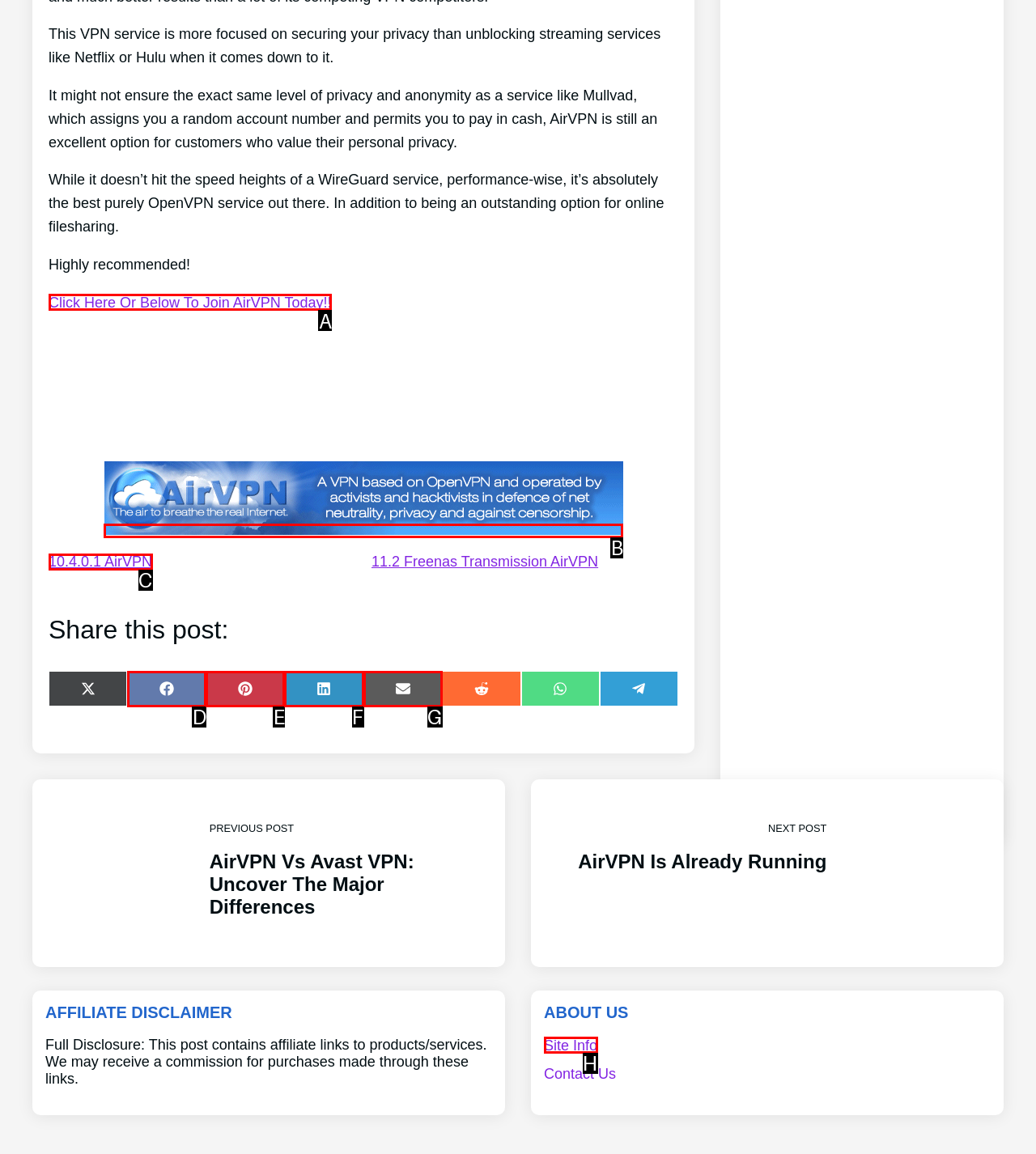Point out which HTML element you should click to fulfill the task: Click to join AirVPN today.
Provide the option's letter from the given choices.

A